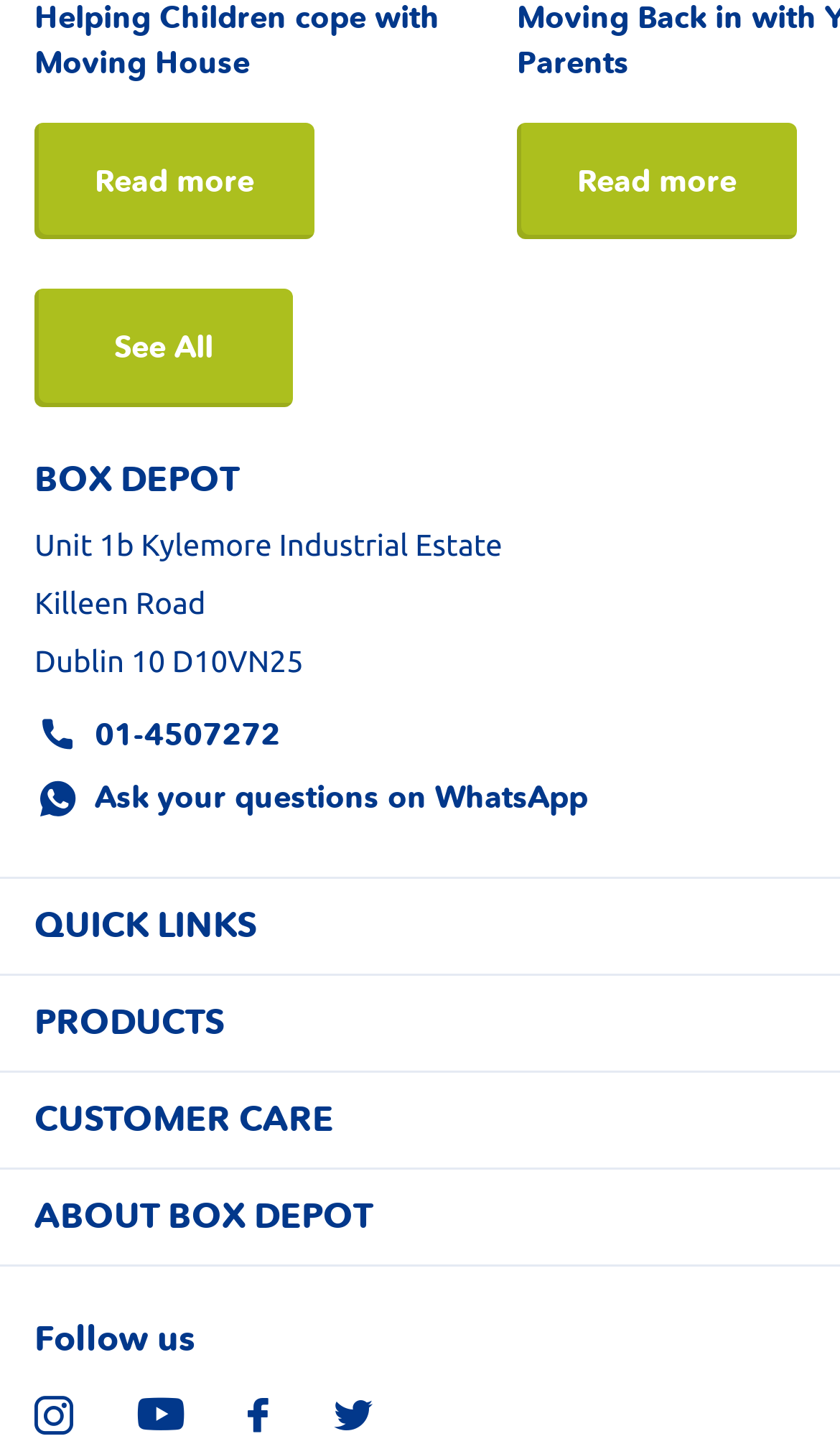Identify the bounding box coordinates for the element you need to click to achieve the following task: "Read more about the company". The coordinates must be four float values ranging from 0 to 1, formatted as [left, top, right, bottom].

[0.041, 0.084, 0.374, 0.165]